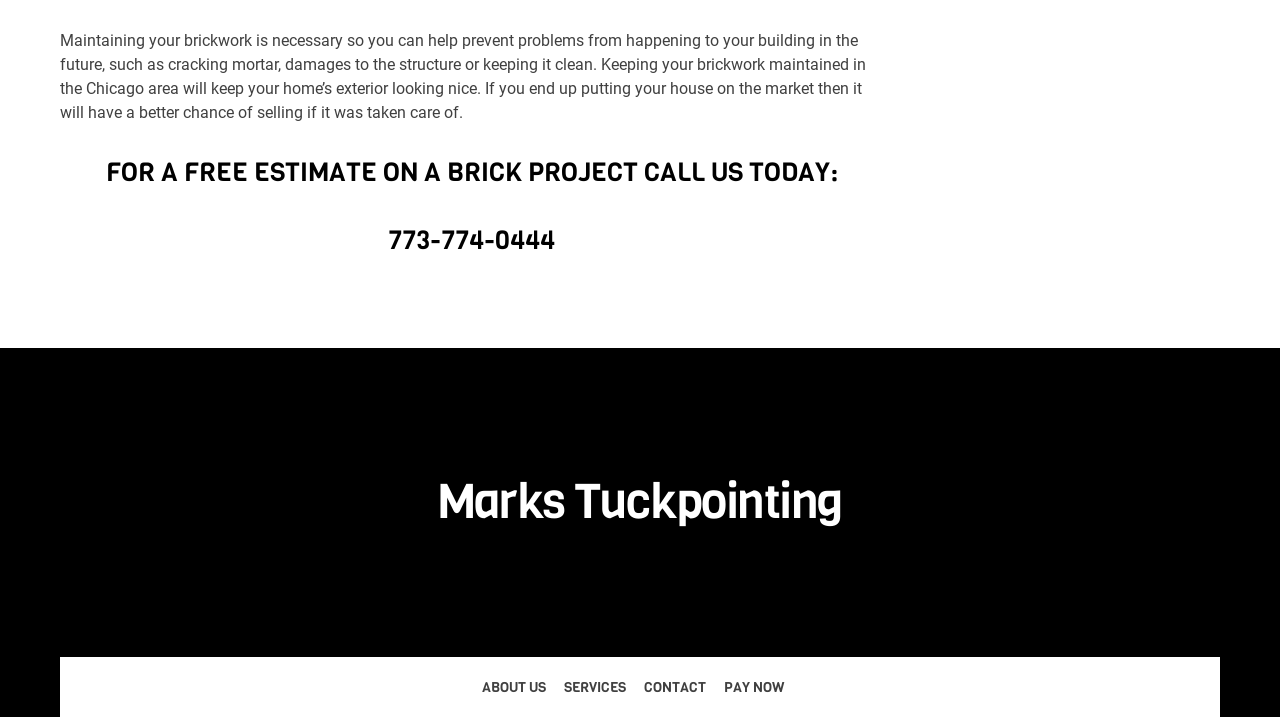Mark the bounding box of the element that matches the following description: "Services".

[0.441, 0.945, 0.489, 0.972]